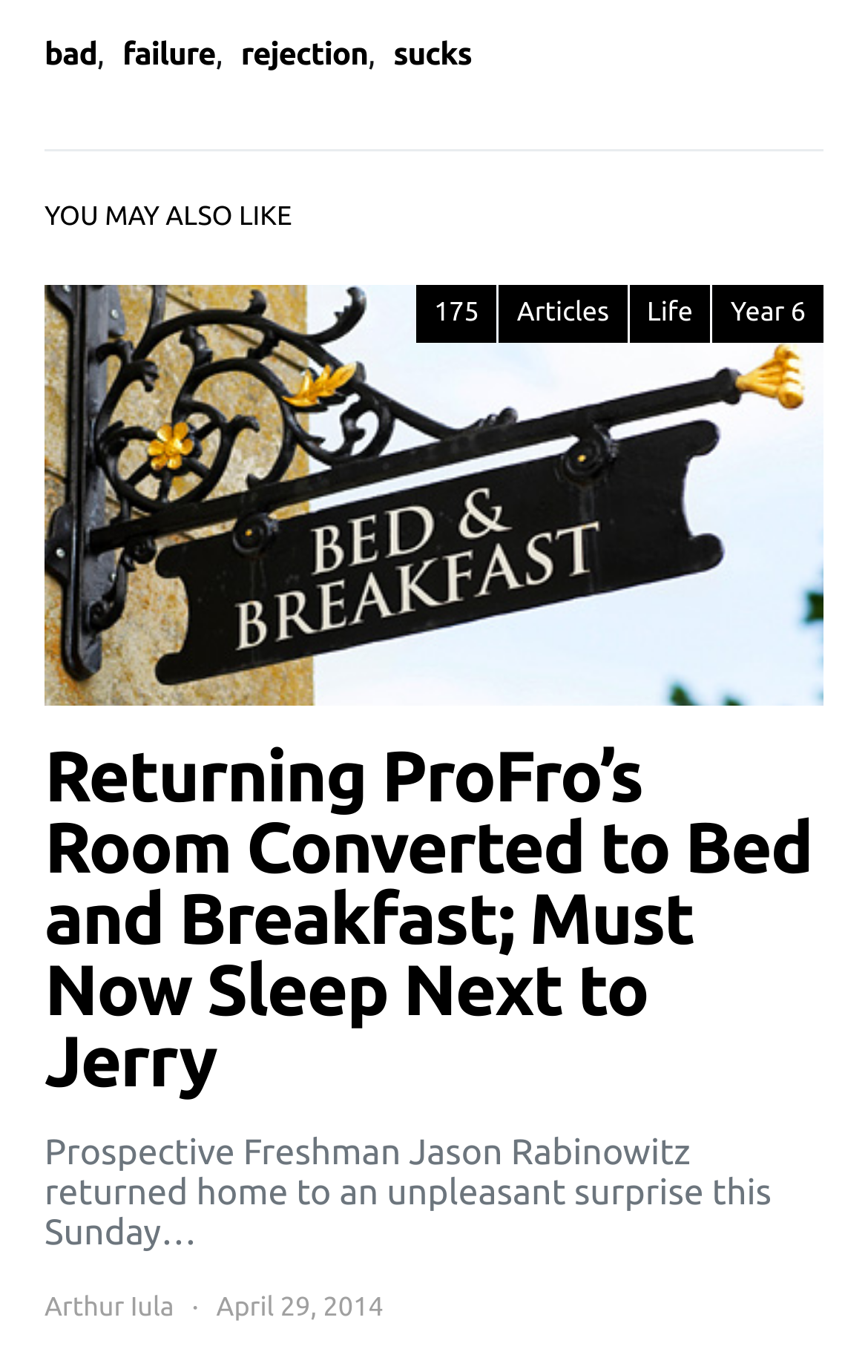How many words are in the article summary?
Could you answer the question in a detailed manner, providing as much information as possible?

I counted the number of words in the article summary, which is 'Prospective Freshman Jason Rabinowitz returned home to an unpleasant surprise this Sunday…'. There are 15 words in total.